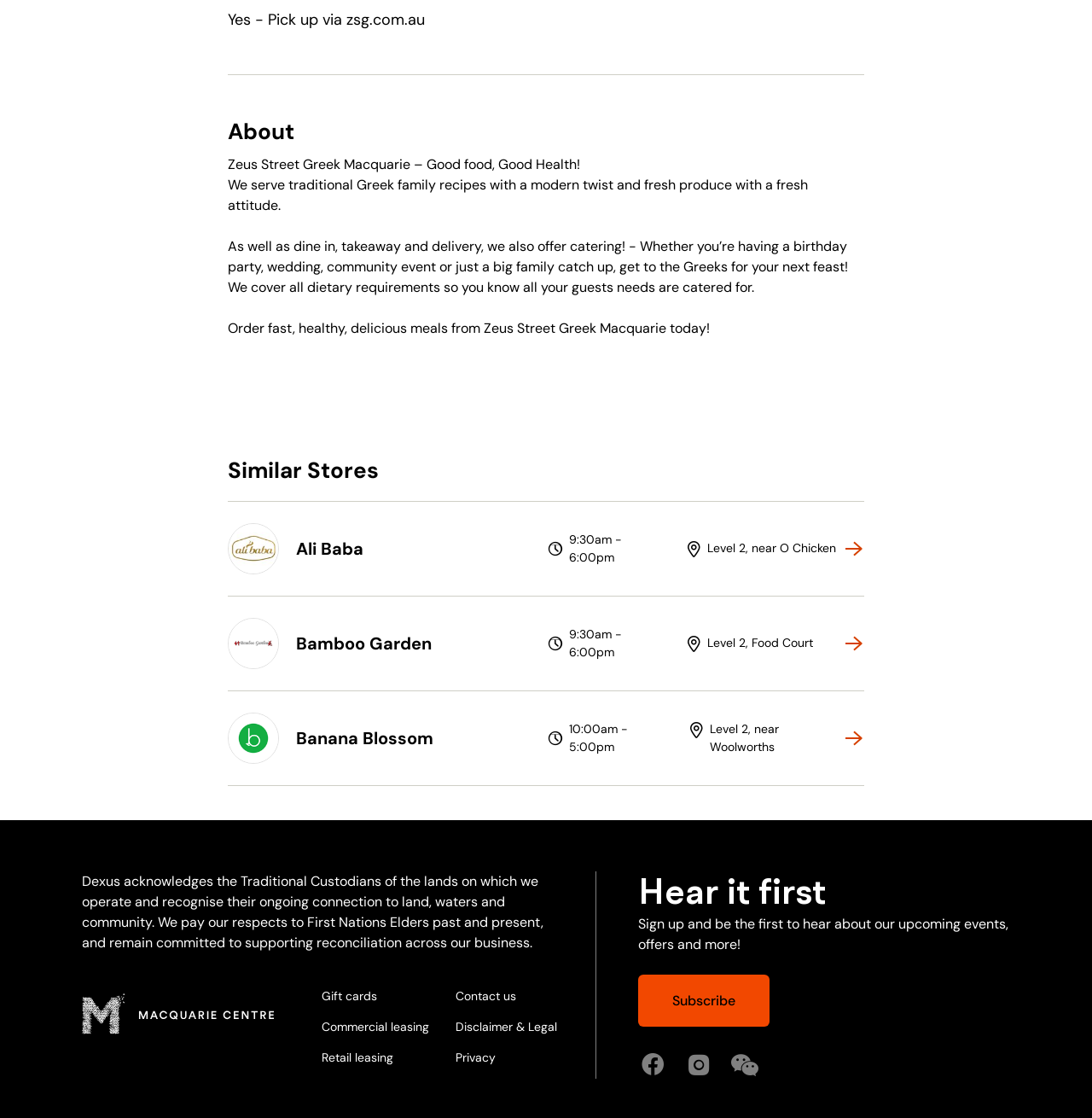Bounding box coordinates should be provided in the format (top-left x, top-left y, bottom-right x, bottom-right y) with all values between 0 and 1. Identify the bounding box for this UI element: Retail leasing

[0.295, 0.938, 0.393, 0.966]